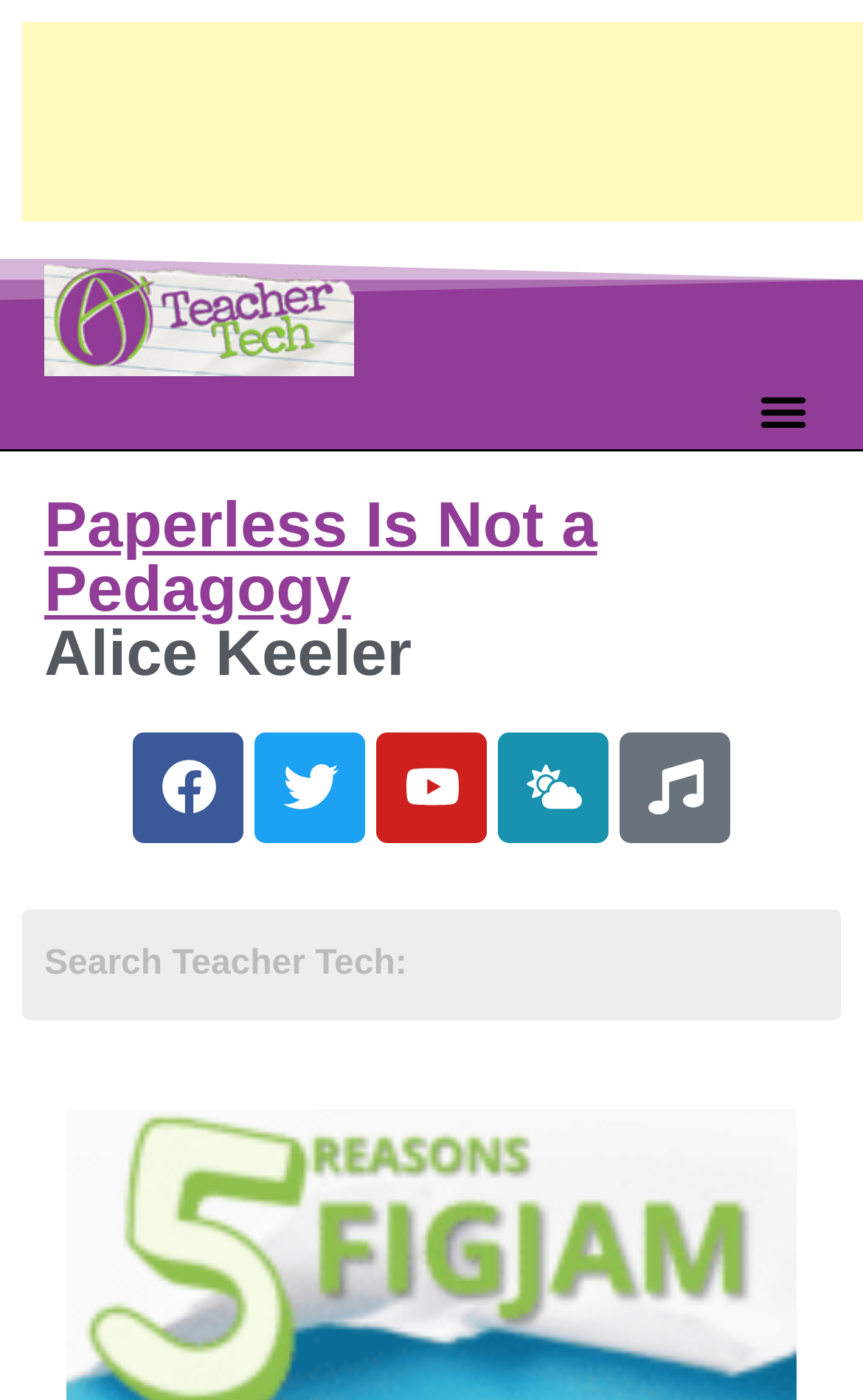Identify the bounding box coordinates of the element that should be clicked to fulfill this task: "Search for a topic". The coordinates should be provided as four float numbers between 0 and 1, i.e., [left, top, right, bottom].

[0.026, 0.649, 0.974, 0.728]